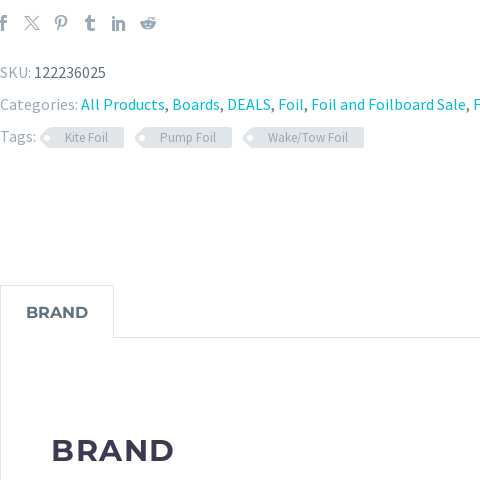What categories does the product fall under?
Refer to the image and provide a concise answer in one word or phrase.

All Products, Boards, DEALS, Foil, Foil and Foilboard Sale